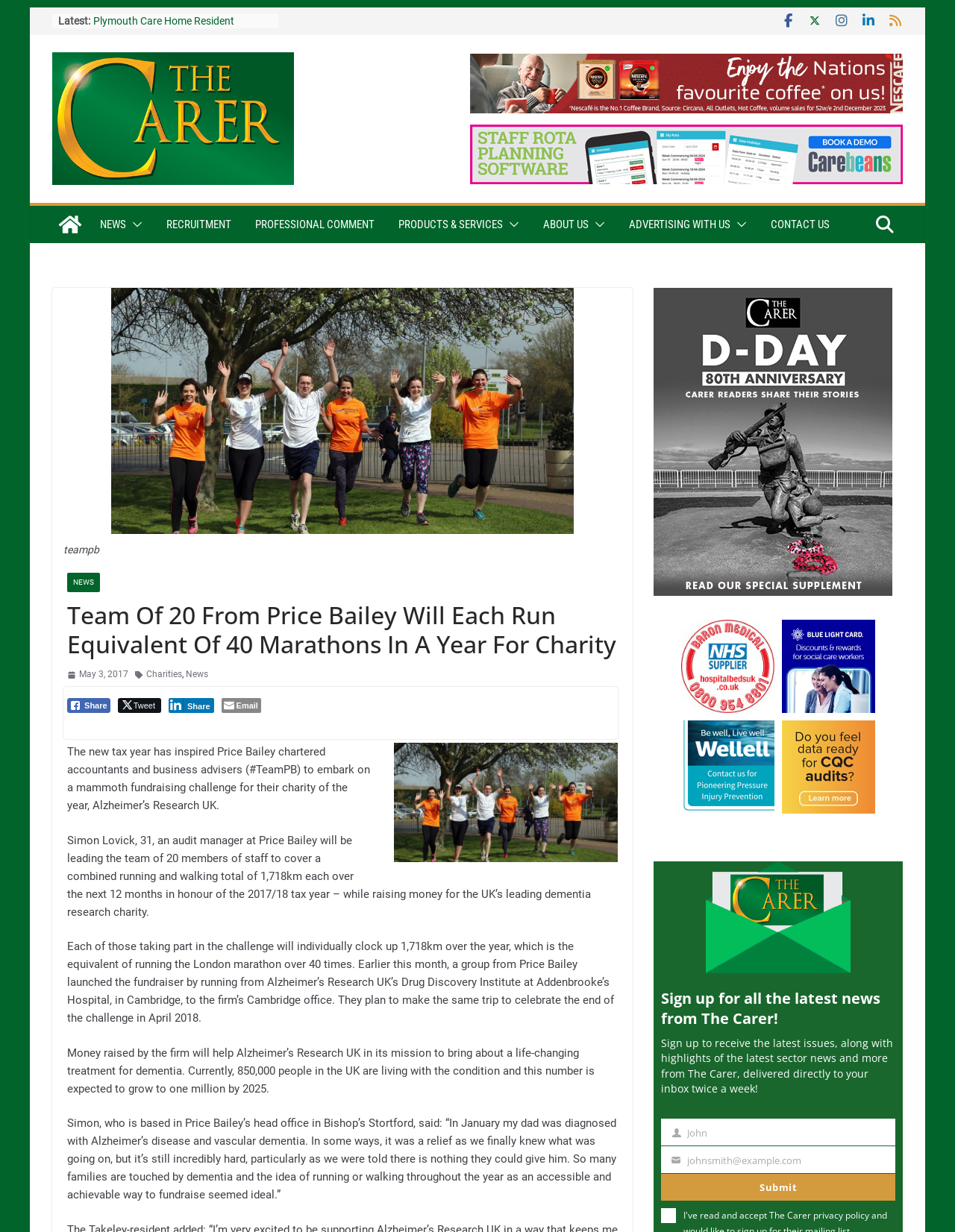Using the description: "alt="The Carer Chrome Logo1"", determine the UI element's bounding box coordinates. Ensure the coordinates are in the format of four float numbers between 0 and 1, i.e., [left, top, right, bottom].

[0.055, 0.042, 0.322, 0.15]